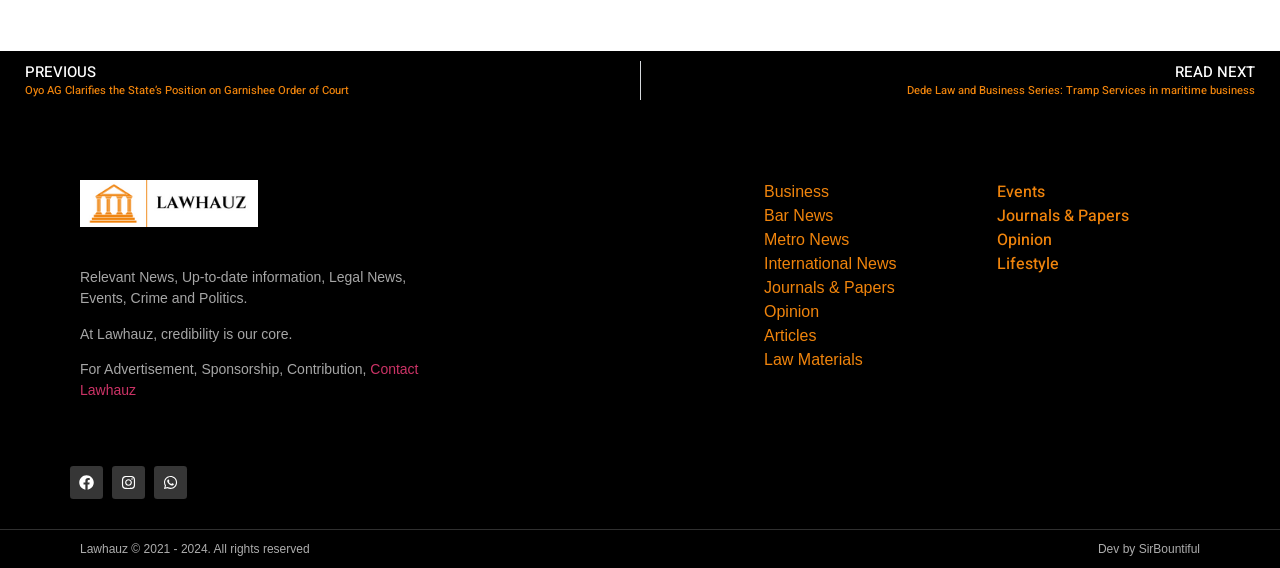Identify the bounding box of the UI element that matches this description: "Journals & Papers".

[0.775, 0.359, 0.938, 0.401]